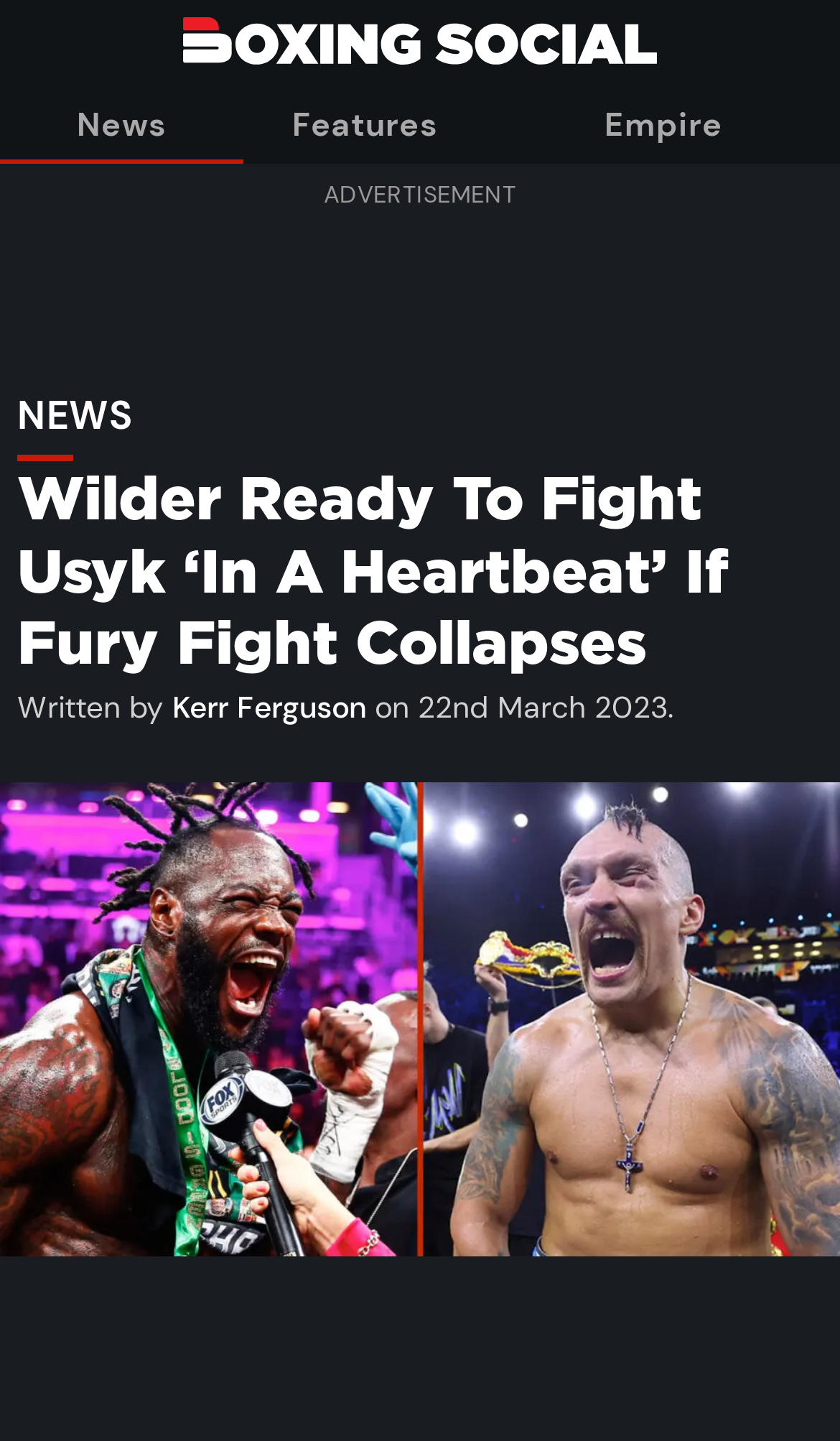What is the title or heading displayed on the webpage?

Wilder Ready To Fight Usyk ‘In A Heartbeat’ If Fury Fight Collapses